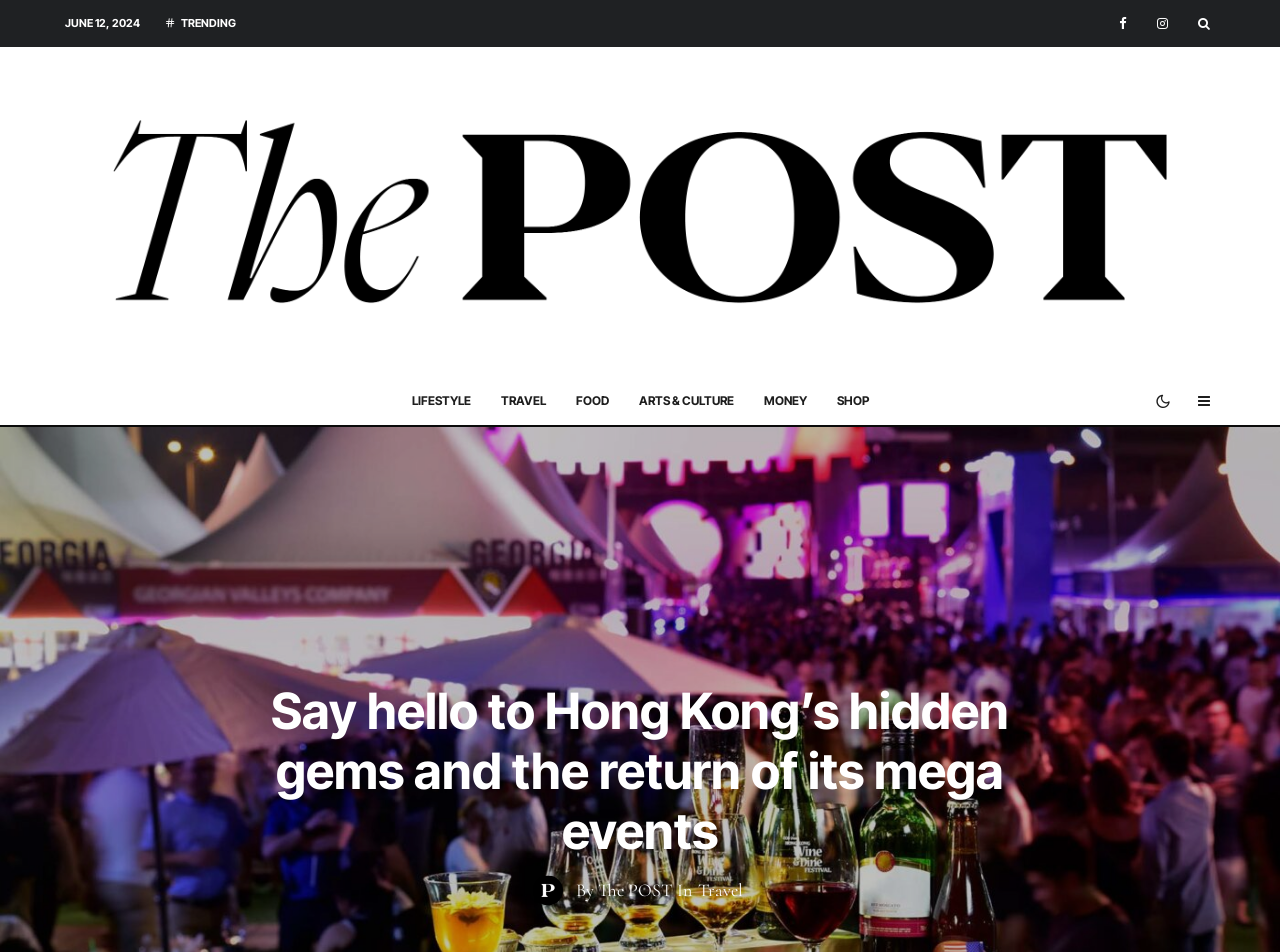Please provide the bounding box coordinates for the element that needs to be clicked to perform the following instruction: "View image". The coordinates should be given as four float numbers between 0 and 1, i.e., [left, top, right, bottom].

[0.416, 0.919, 0.439, 0.951]